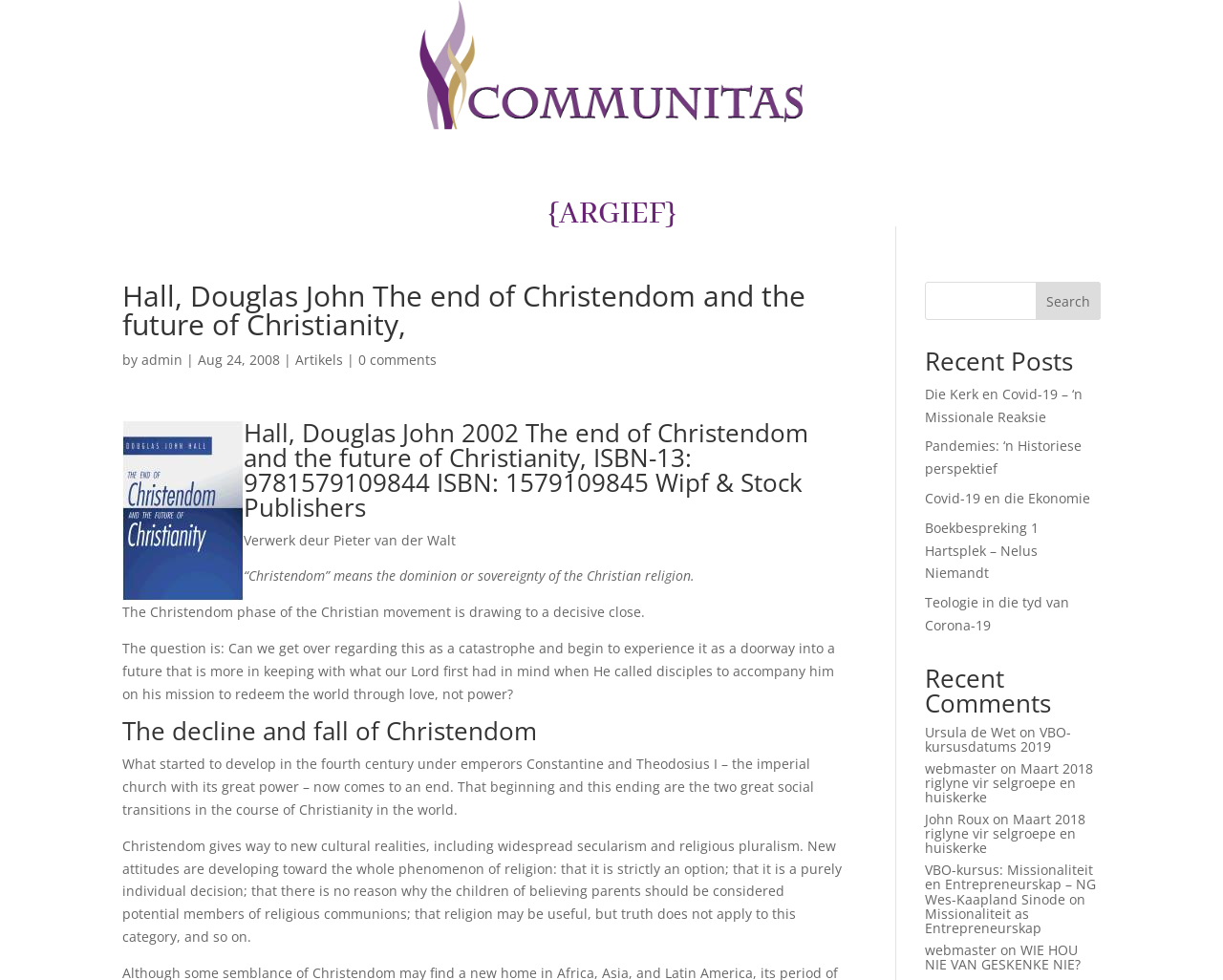Determine the bounding box coordinates for the element that should be clicked to follow this instruction: "Read the article 'Die Kerk en Covid-19 – ‘n Missionale Reaksie'". The coordinates should be given as four float numbers between 0 and 1, in the format [left, top, right, bottom].

[0.756, 0.393, 0.885, 0.434]